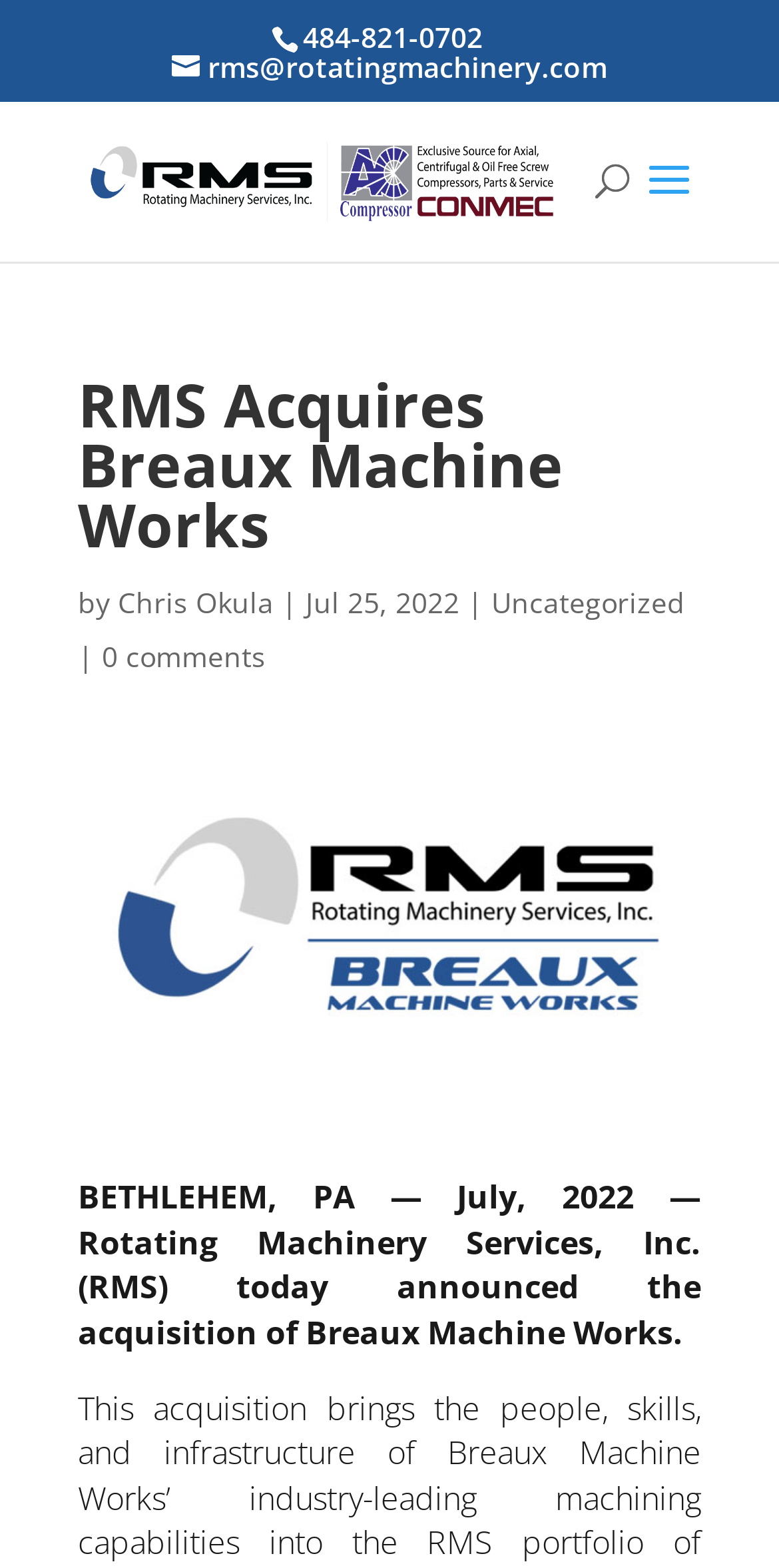What is the phone number of Rotating Machinery Services Inc.?
From the image, respond using a single word or phrase.

484-821-0702